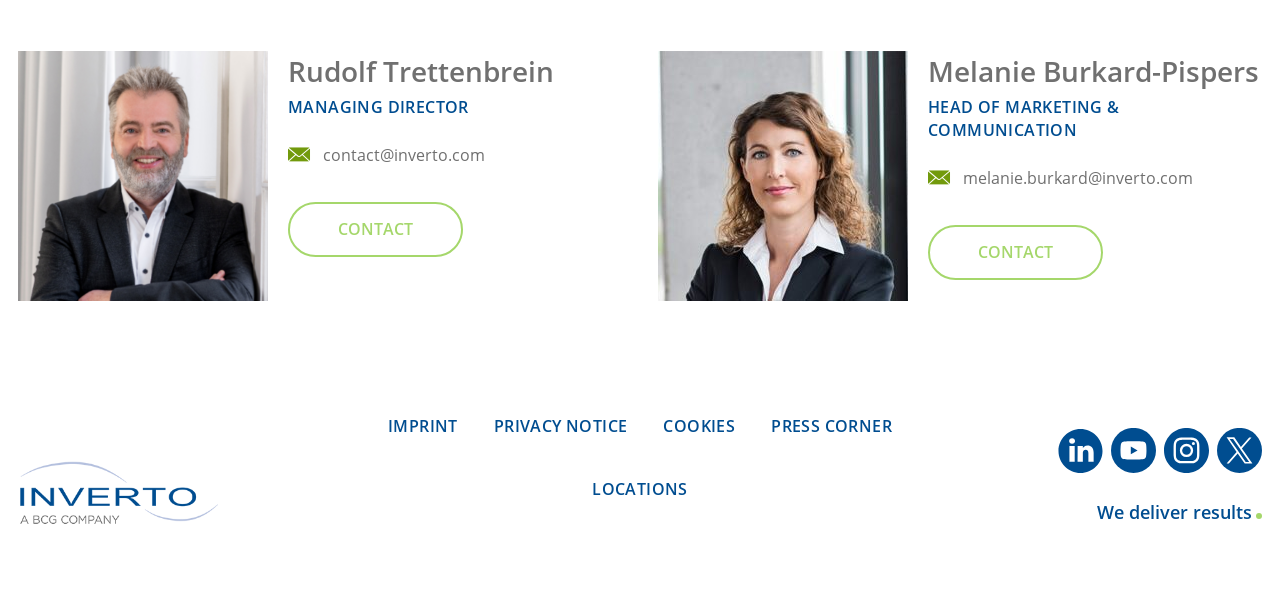How many social media links are present?
Look at the screenshot and give a one-word or phrase answer.

4